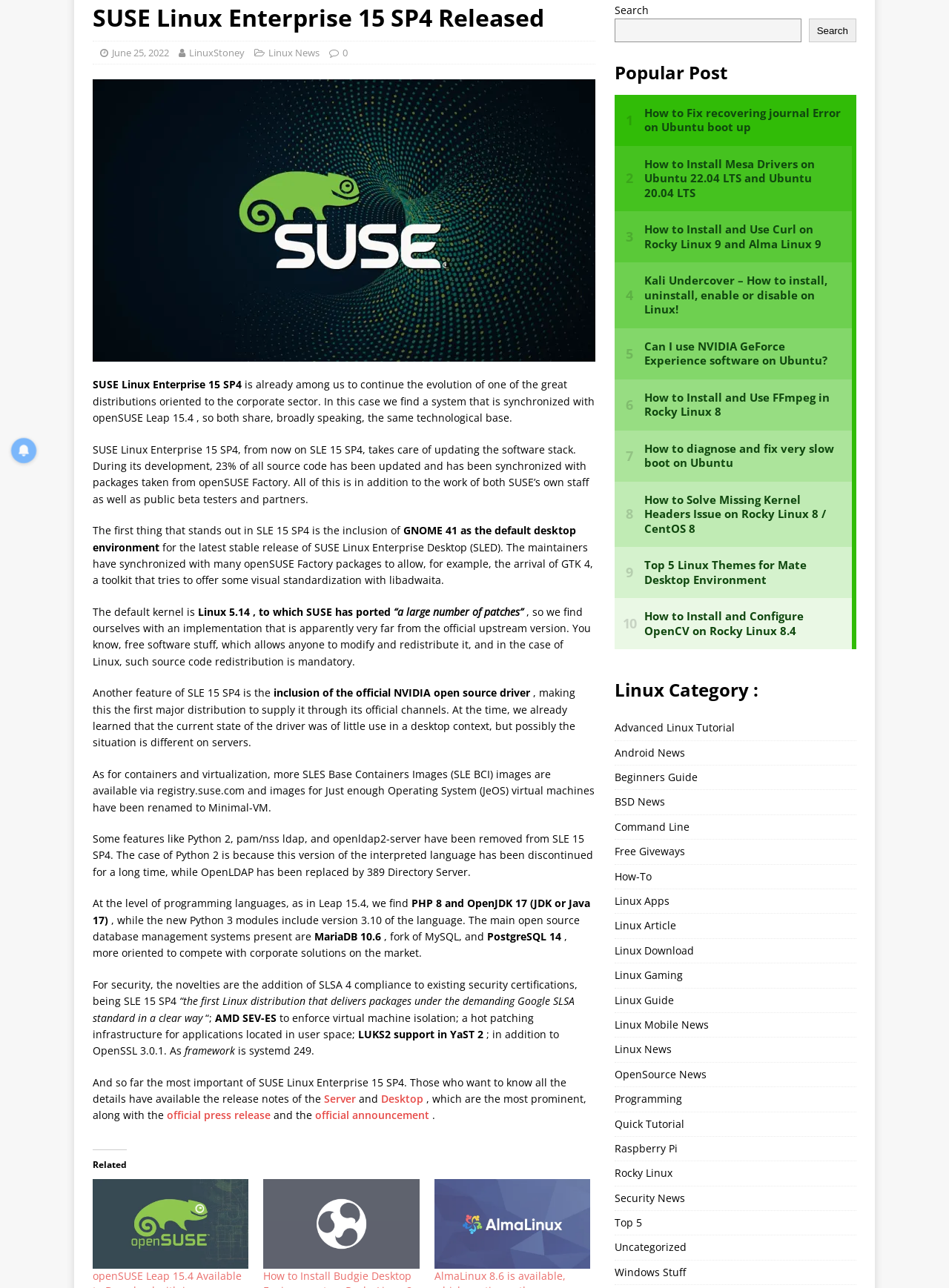Find the bounding box coordinates for the UI element that matches this description: "How-To".

[0.647, 0.671, 0.902, 0.69]